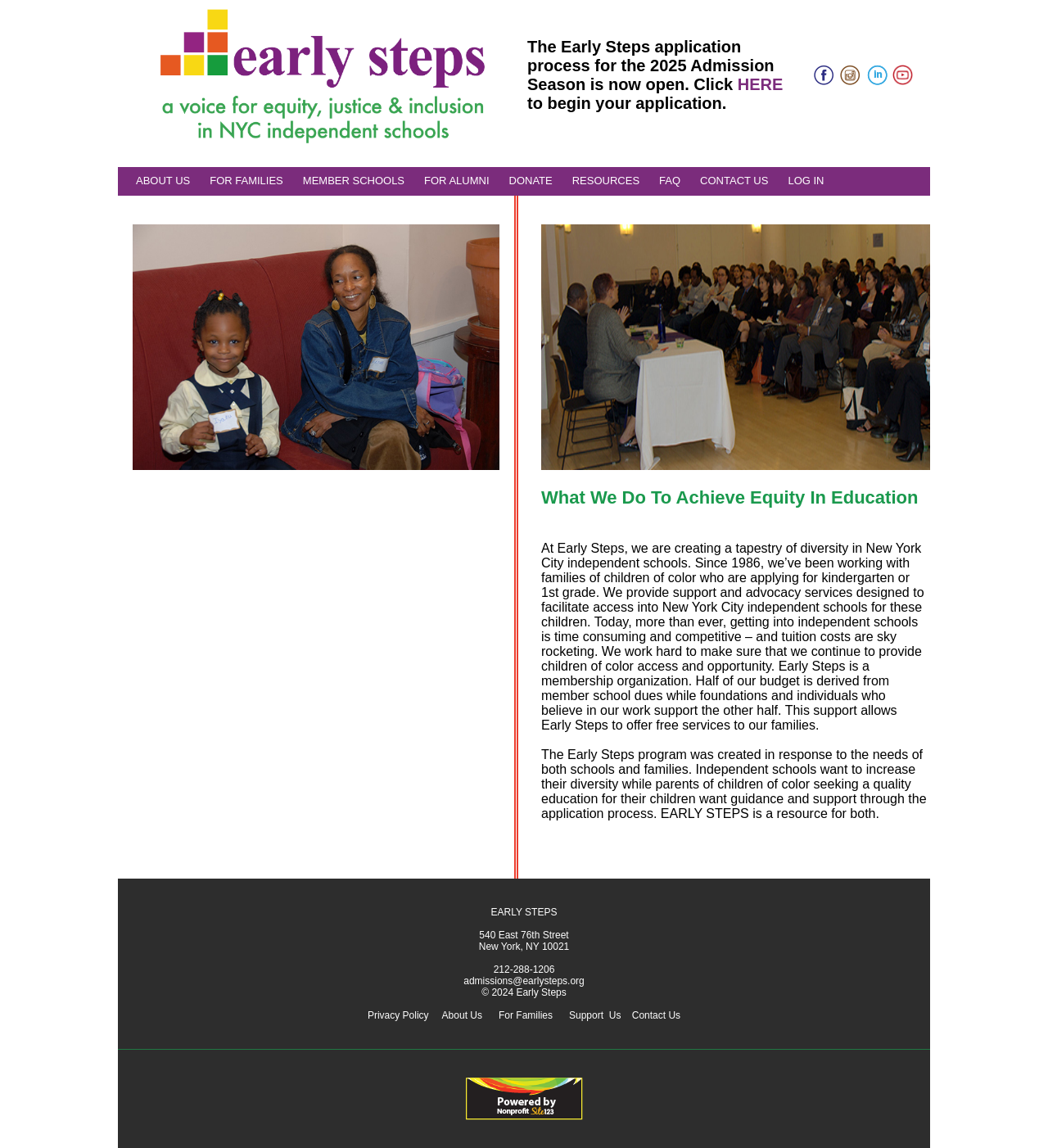Please determine the bounding box coordinates of the section I need to click to accomplish this instruction: "Visit LinkedIn".

[0.824, 0.064, 0.848, 0.076]